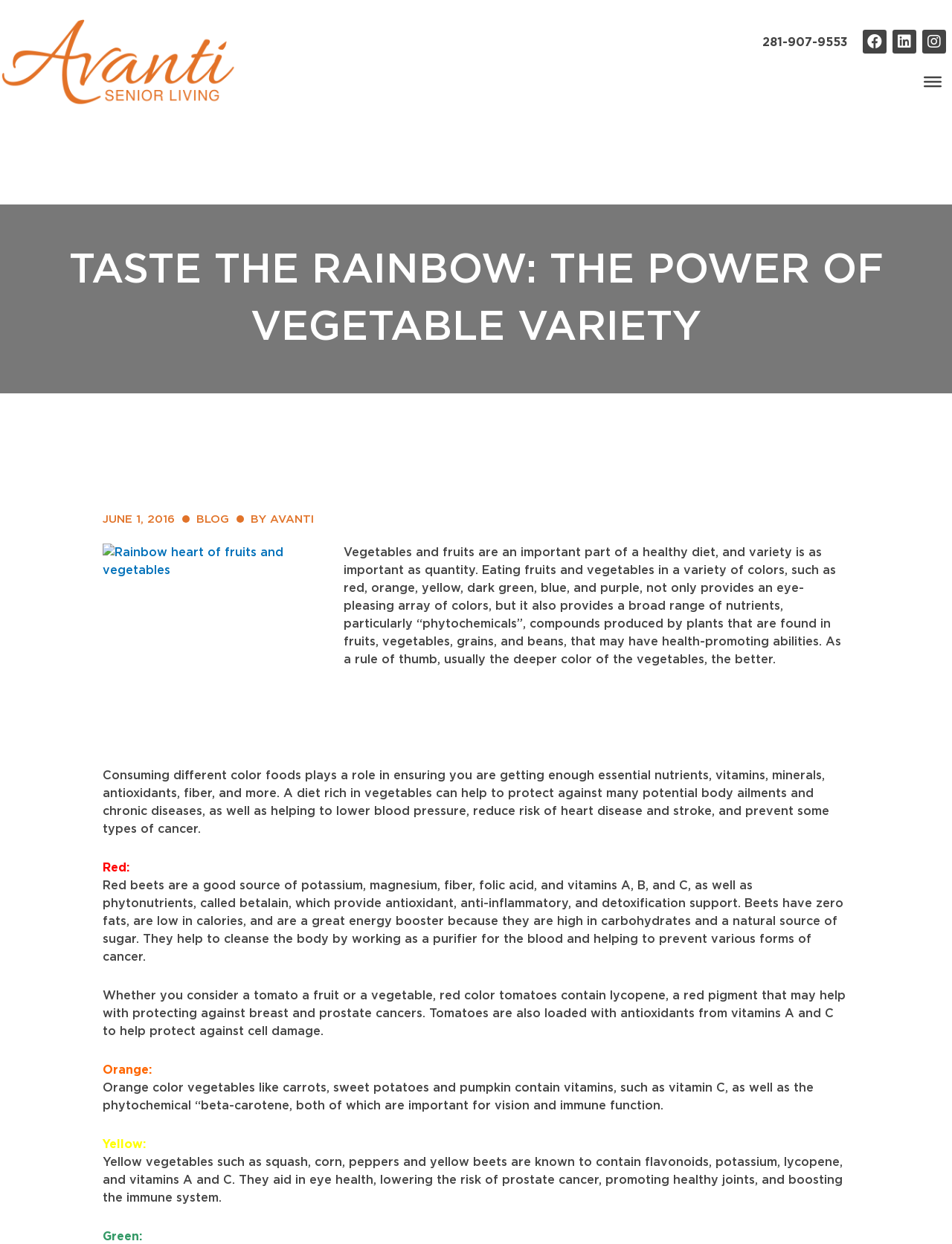Extract the primary header of the webpage and generate its text.

TASTE THE RAINBOW: THE POWER OF VEGETABLE VARIETY